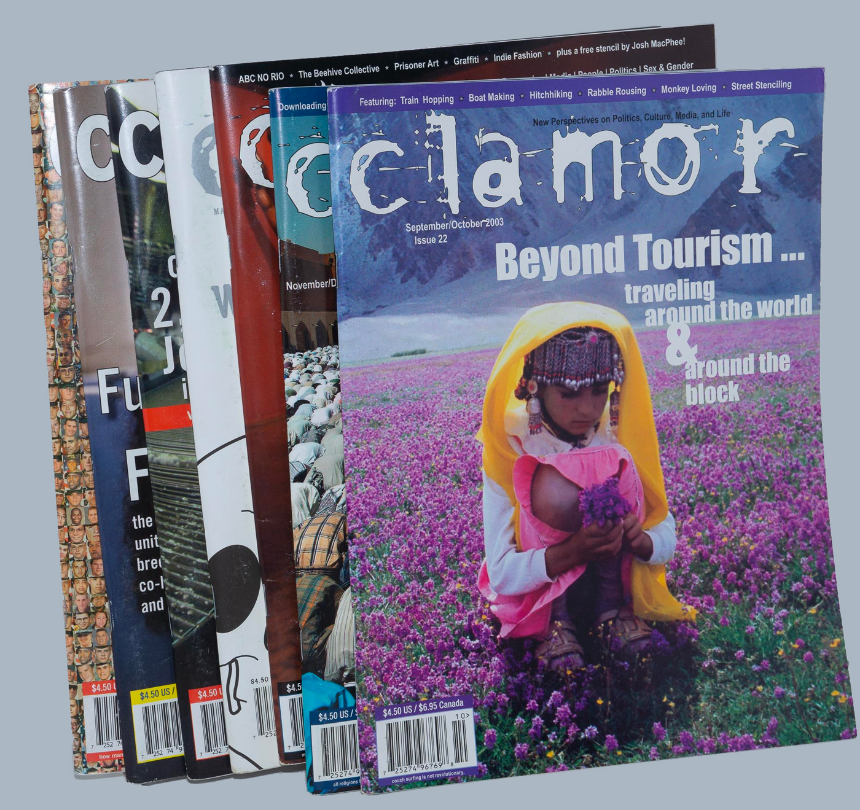Create an exhaustive description of the image.

The image features a collection of issues from the magazine "Clamor." Prominently displayed is the cover of the September/October 2003 issue (Issue 22), which highlights the theme "Beyond Tourism ... traveling around the world & around the block." The cover features a striking photograph of a young child adorned in traditional attire, set against a vibrant landscape of flowers. Various past issues of the magazine are shown, with diverse covers that reflect topics such as social justice, activism, and cultural commentary. Each magazine is priced at $4.50 in the U.S. and $6.25 in Canada, showcasing the publication's accessibility to its audience. The visual arrangement suggests a rich history of the magazine, appealing to readers interested in progressive thought and community engagement.